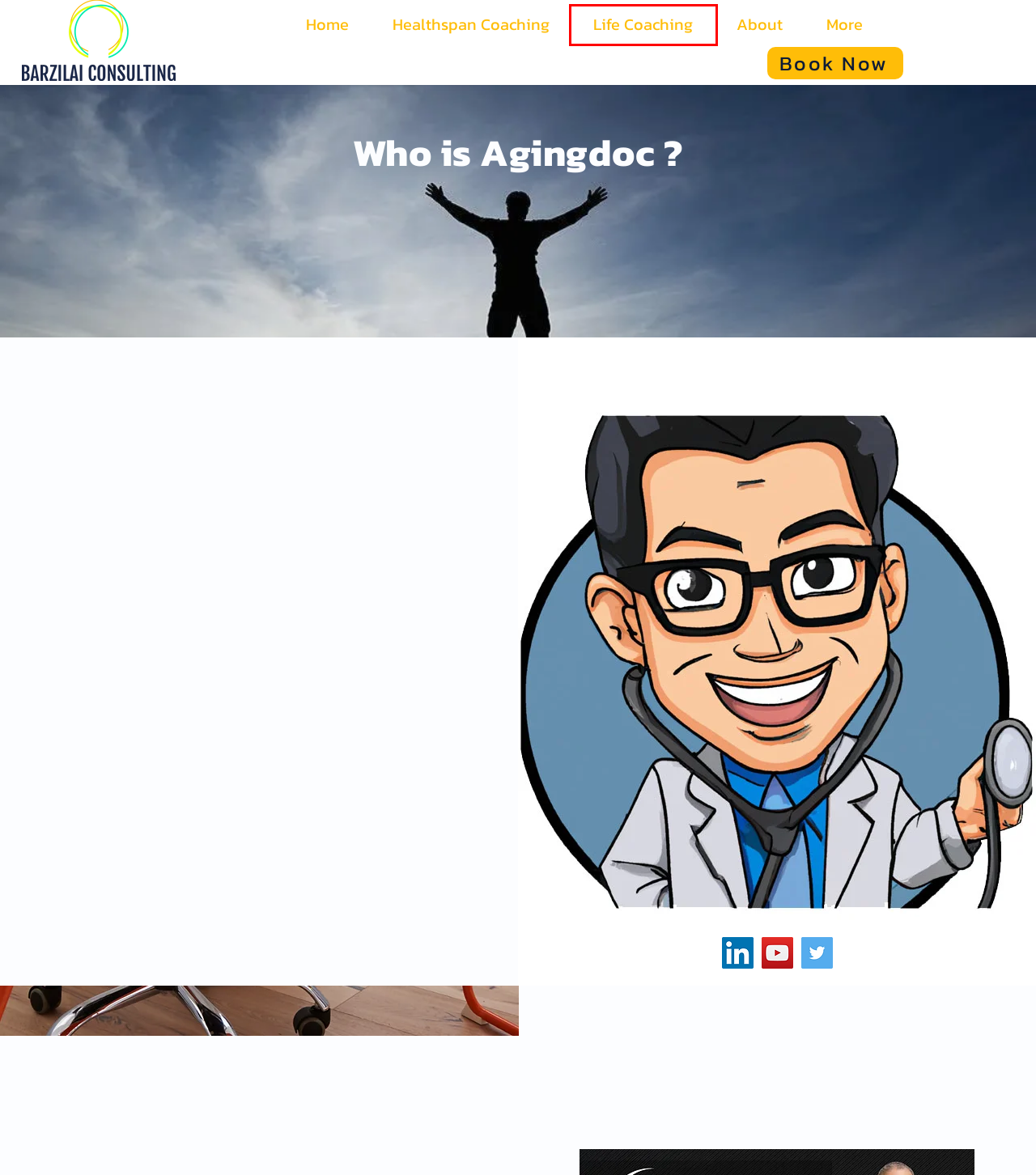Examine the screenshot of the webpage, noting the red bounding box around a UI element. Pick the webpage description that best matches the new page after the element in the red bounding box is clicked. Here are the candidates:
A. 10 Minute Discovery Call - Barzilai Consulting
B. About | Barzilai Consulting
C. Project 49 | Barzilai Consulting
D. Unlock Your Potential with Life Coaching at Barzilai Consulting
E. Longevity Coaching - Barzilai Consulting | Online Scheduling
F. Healthspan Coaching | Barzilai Consulting
G. Client Agreement | Barzilai Consulting
H. Terms of Service | Barzilai Consulting

D